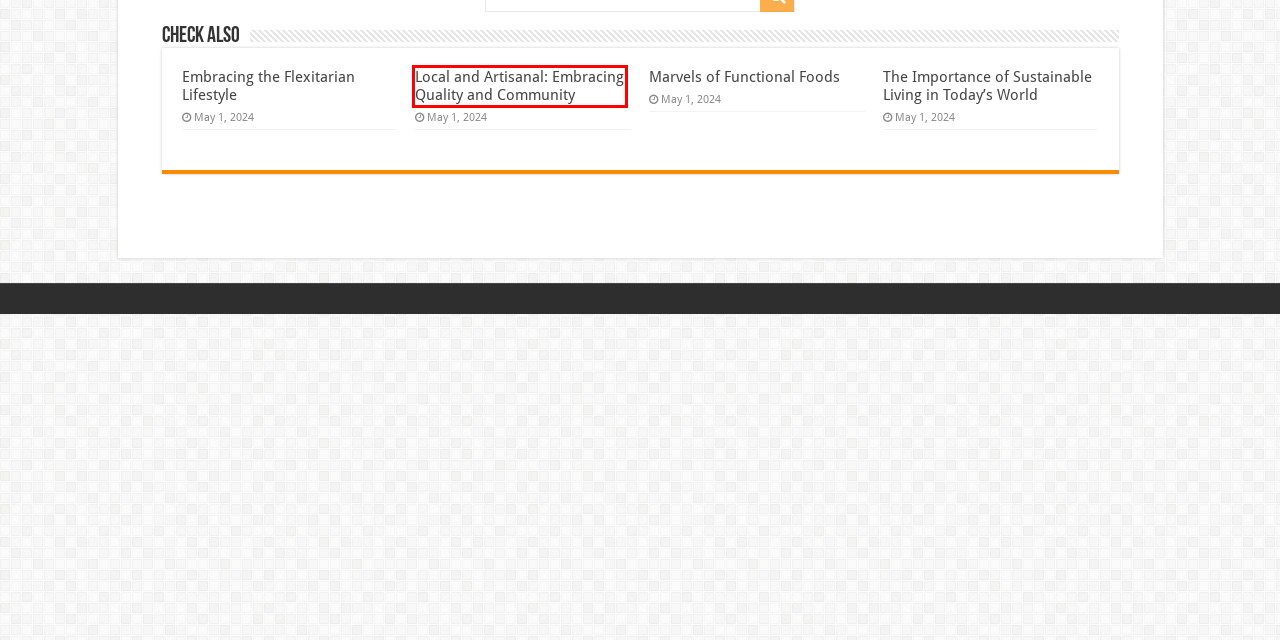Please examine the screenshot provided, which contains a red bounding box around a UI element. Select the webpage description that most accurately describes the new page displayed after clicking the highlighted element. Here are the candidates:
A. About Us – AdaQue
B. Privacy Policy – AdaQue
C. Embracing the Flexitarian Lifestyle – AdaQue
D. Local and Artisanal: Embracing Quality and Community – AdaQue
E. DMCA – AdaQue
F. The Importance of Sustainable Living in Today’s World – AdaQue
G. Marvels of Functional Foods – AdaQue
H. AdaQue – Social Media , Proofreading, , and more

D